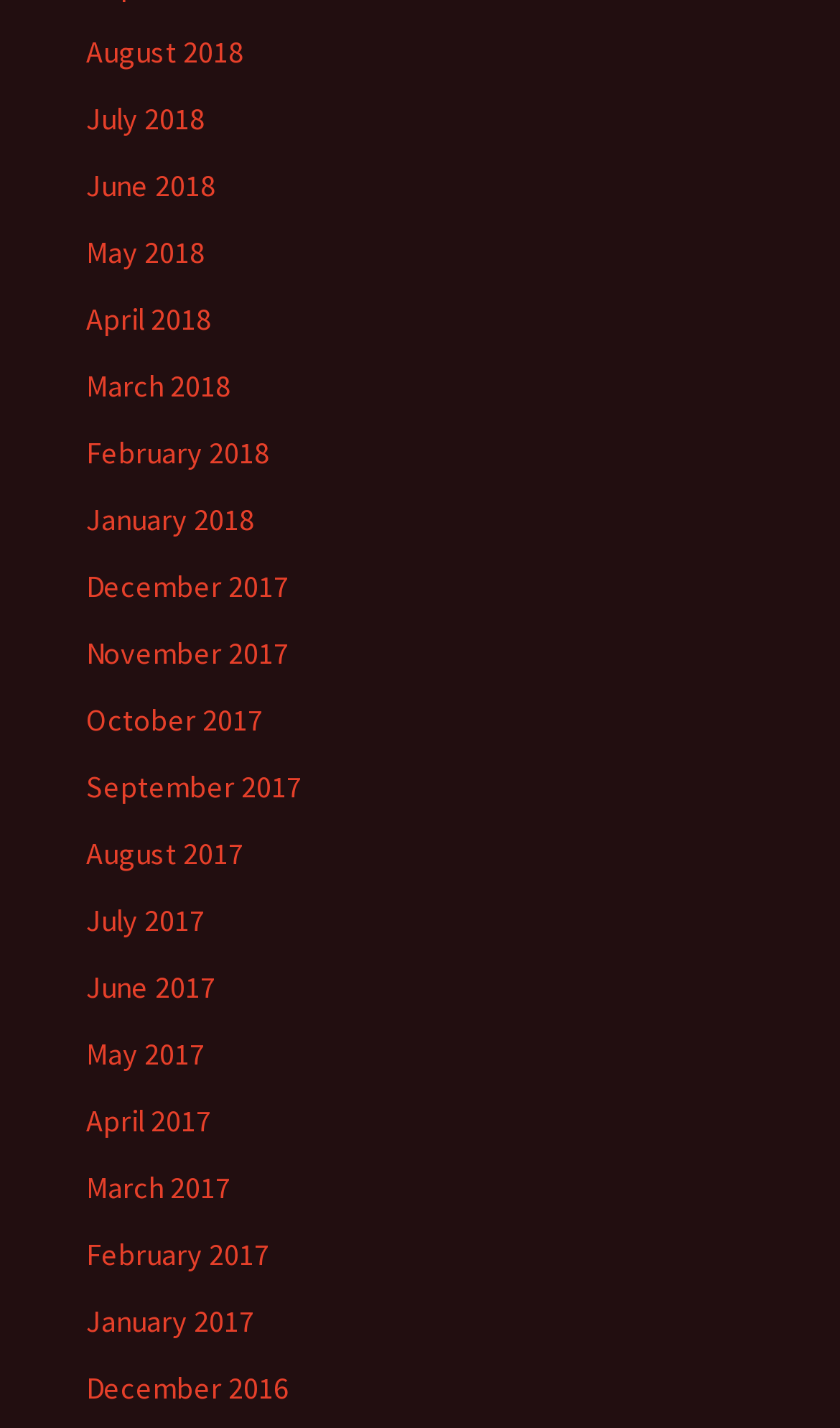Please reply to the following question using a single word or phrase: 
How many links are there in the first row?

4